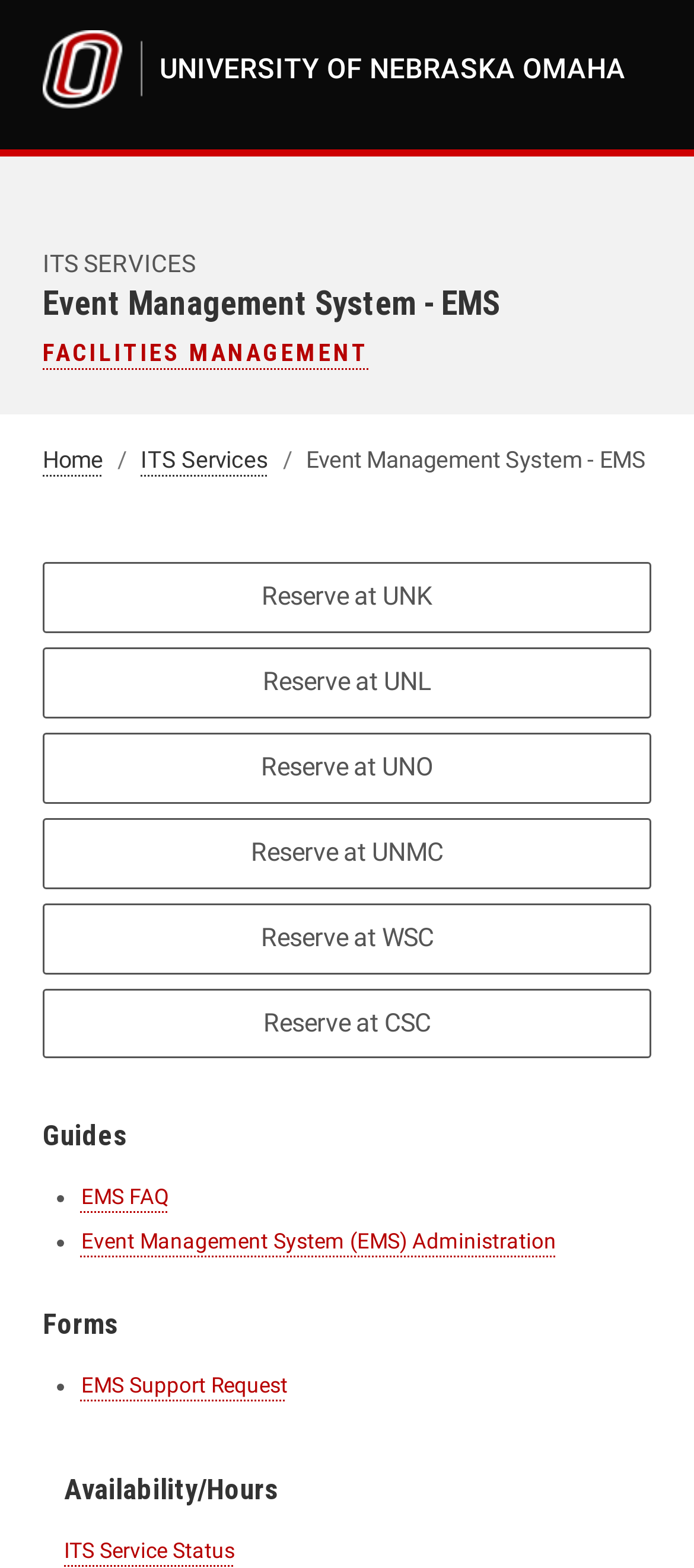Locate the bounding box coordinates of the region to be clicked to comply with the following instruction: "Click the University of Nebraska Omaha logo". The coordinates must be four float numbers between 0 and 1, in the form [left, top, right, bottom].

[0.062, 0.02, 0.206, 0.07]